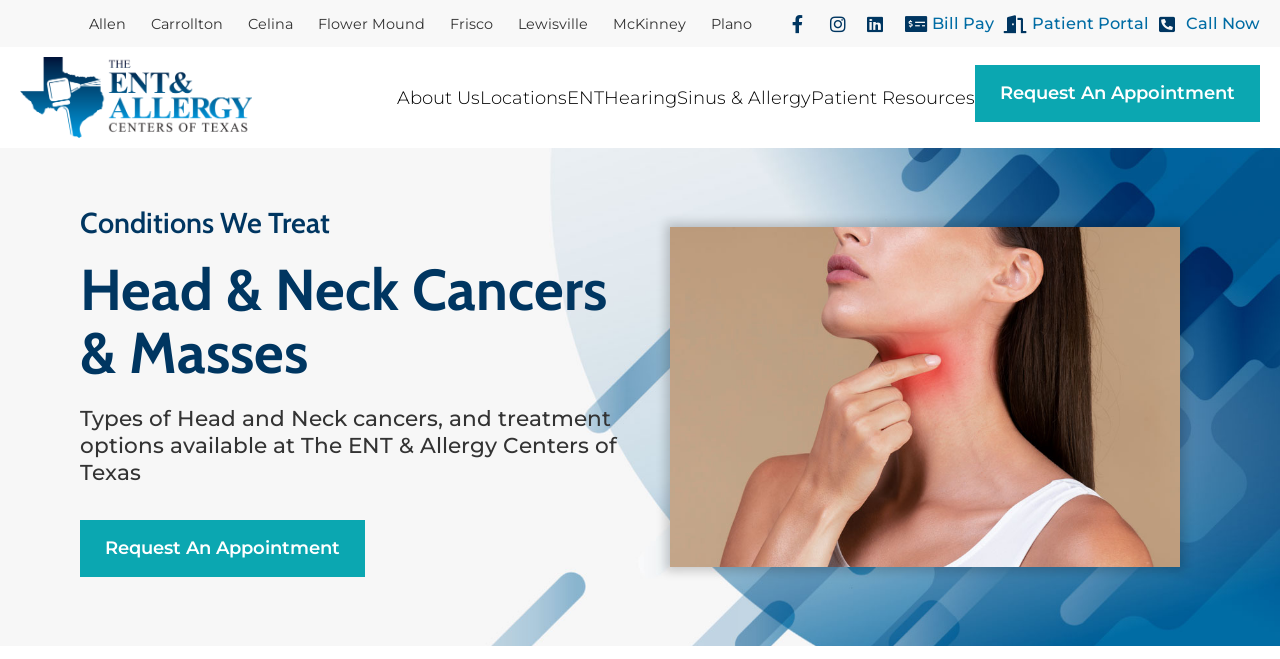Provide the bounding box coordinates for the specified HTML element described in this description: "alt="enttx logo" title="enttx logo"". The coordinates should be four float numbers ranging from 0 to 1, in the format [left, top, right, bottom].

[0.016, 0.086, 0.197, 0.21]